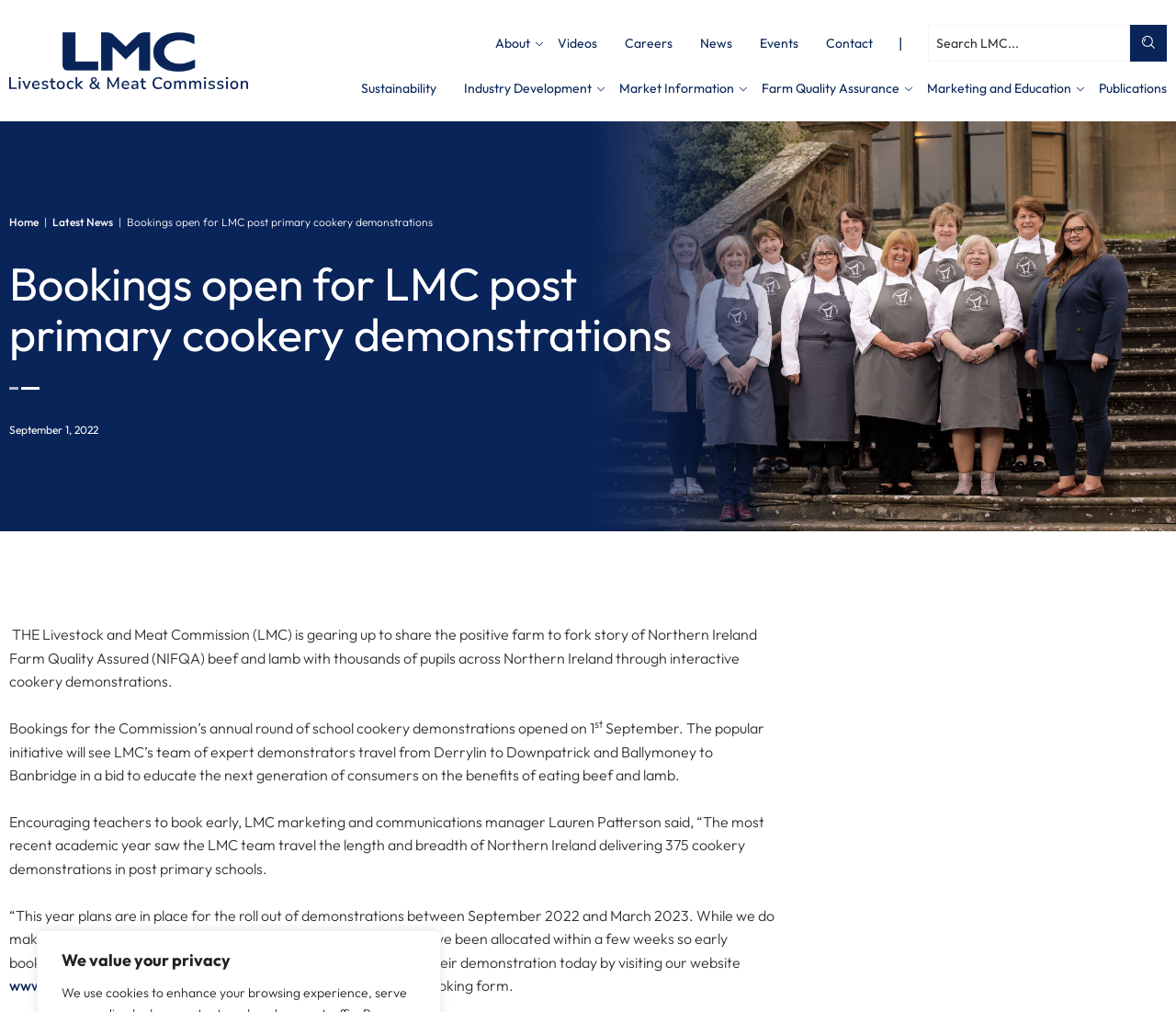Use the details in the image to answer the question thoroughly: 
When did the bookings for the cookery demonstrations open?

The webpage states that the bookings for the cookery demonstrations opened on September 1, 2022, as mentioned in the paragraph that starts with 'Bookings for the Commission’s annual round of school cookery demonstrations opened on 1...'.